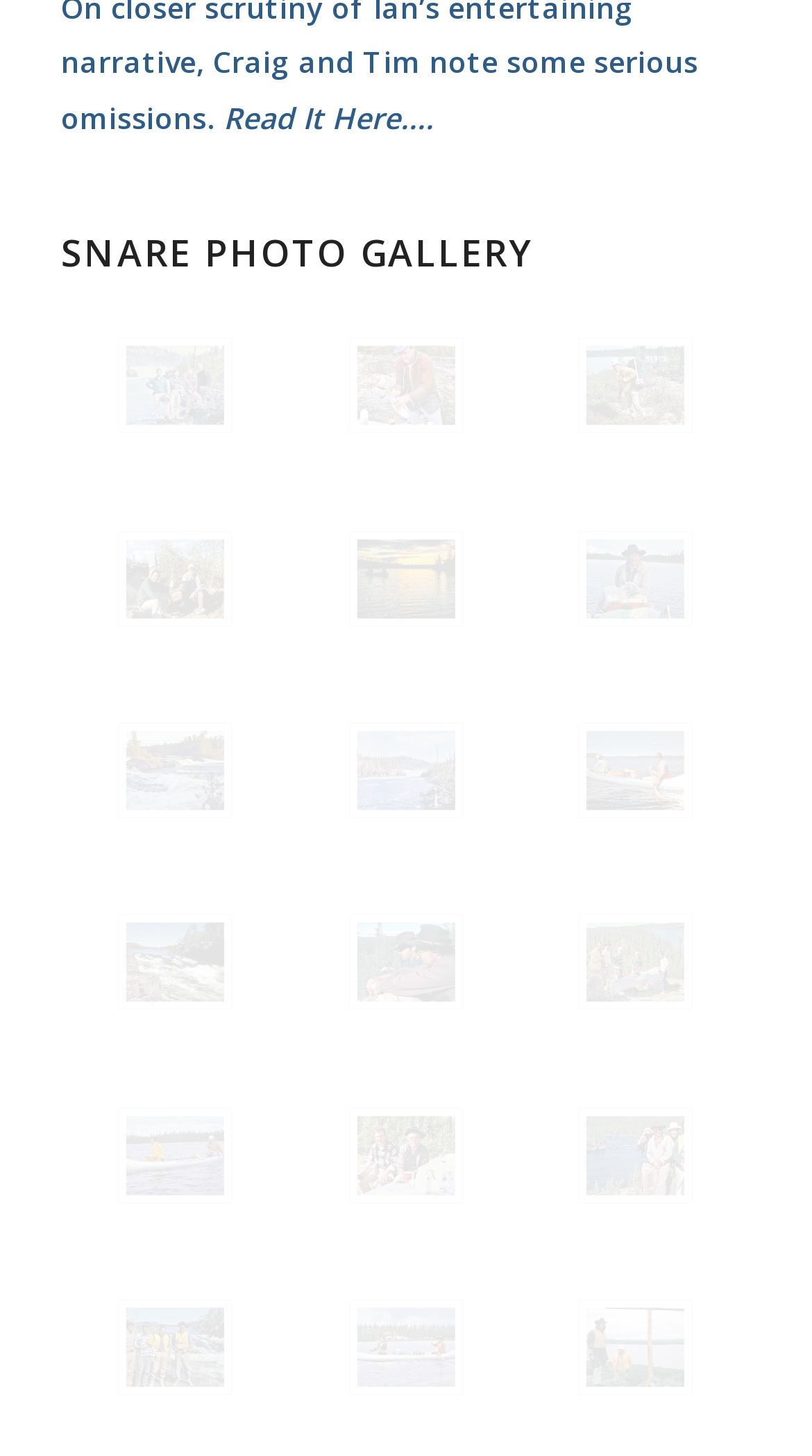Identify the bounding box coordinates of the area you need to click to perform the following instruction: "Read 'SNARE PHOTO GALLERY'".

[0.075, 0.16, 0.925, 0.188]